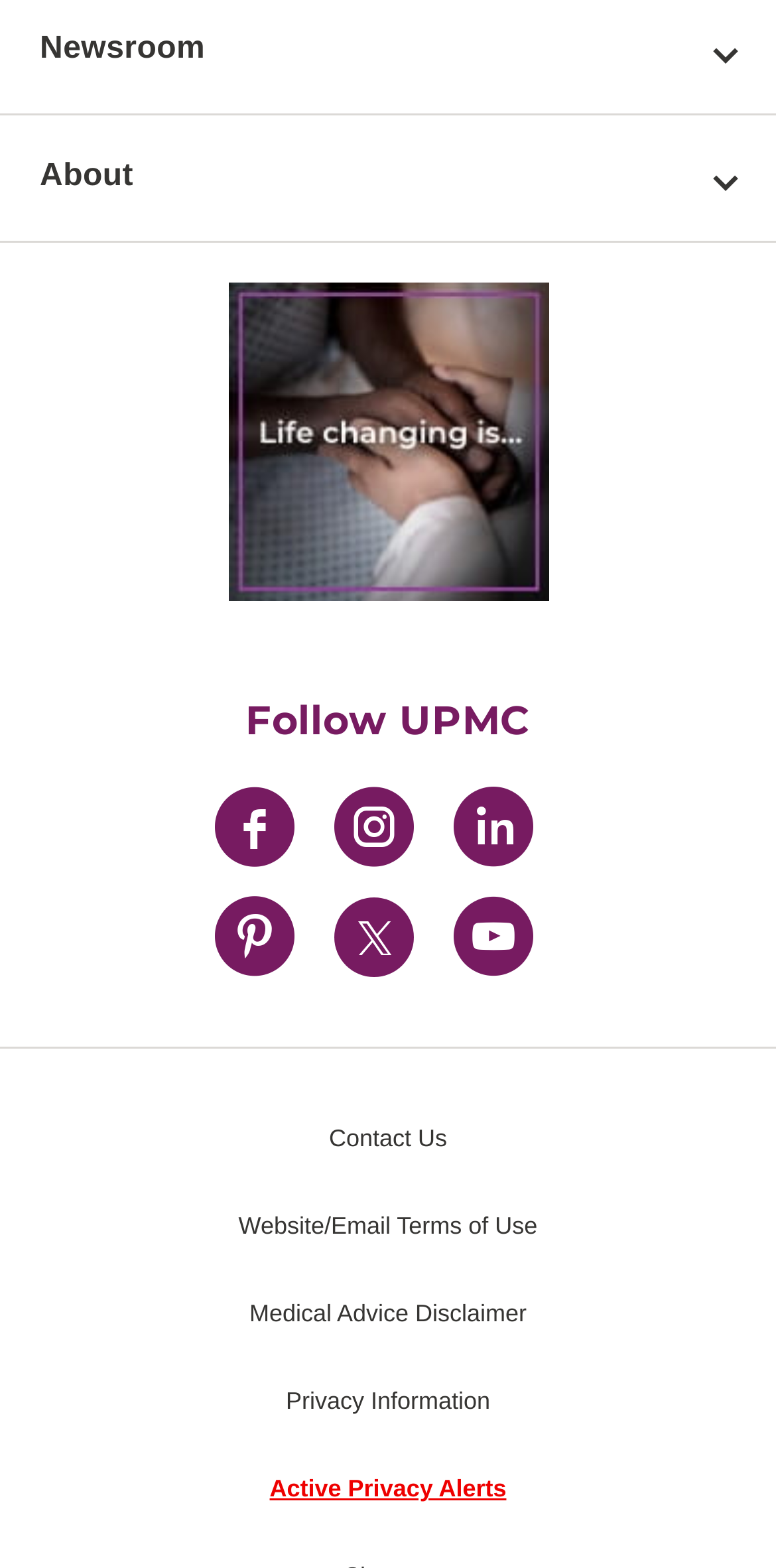Identify the bounding box coordinates of the area that should be clicked in order to complete the given instruction: "Follow UPMC on Facebook". The bounding box coordinates should be four float numbers between 0 and 1, i.e., [left, top, right, bottom].

[0.277, 0.506, 0.379, 0.561]